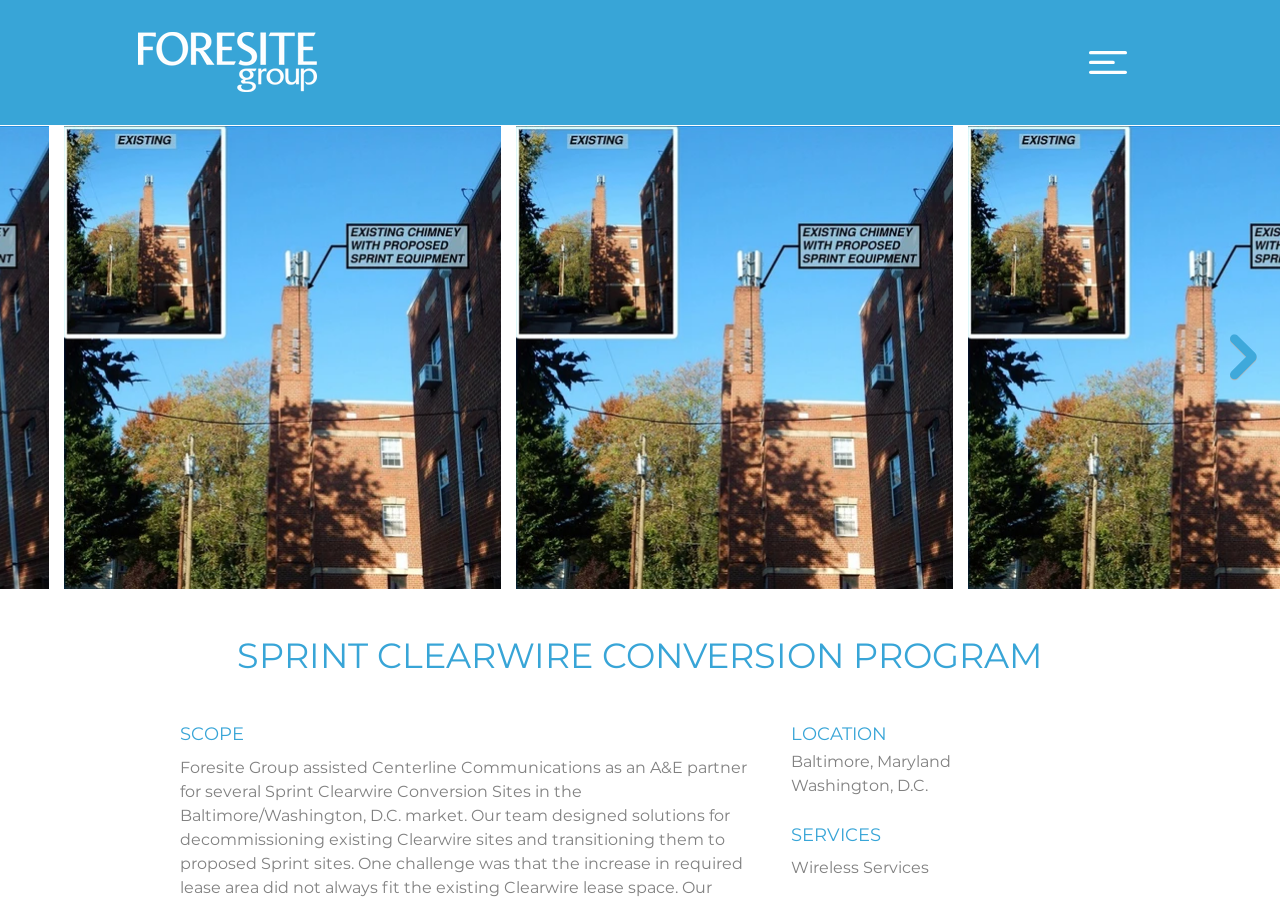Explain the contents of the webpage comprehensively.

The webpage is about the Sprint Clearwire Conversion Program, with a prominent logo of Foresite Group at the top left corner. At the top right corner, there is a navigation button. Below the logo, there is a large button that spans most of the width of the page.

On the left side of the page, there are navigation buttons for "Previous Item" and "Next Item". The main content of the page is divided into sections, with headings "SPRINT CLEARWIRE CONVERSION PROGRAM", "SCOPE", "LOCATION", and "SERVICES". The "LOCATION" section lists two locations: Baltimore, Maryland, and Washington, D.C. The "SERVICES" section mentions "Wireless Services".

The layout of the page is organized, with clear headings and concise text. The elements are positioned in a way that creates a clear flow of information, with the most important information at the top and the details below.